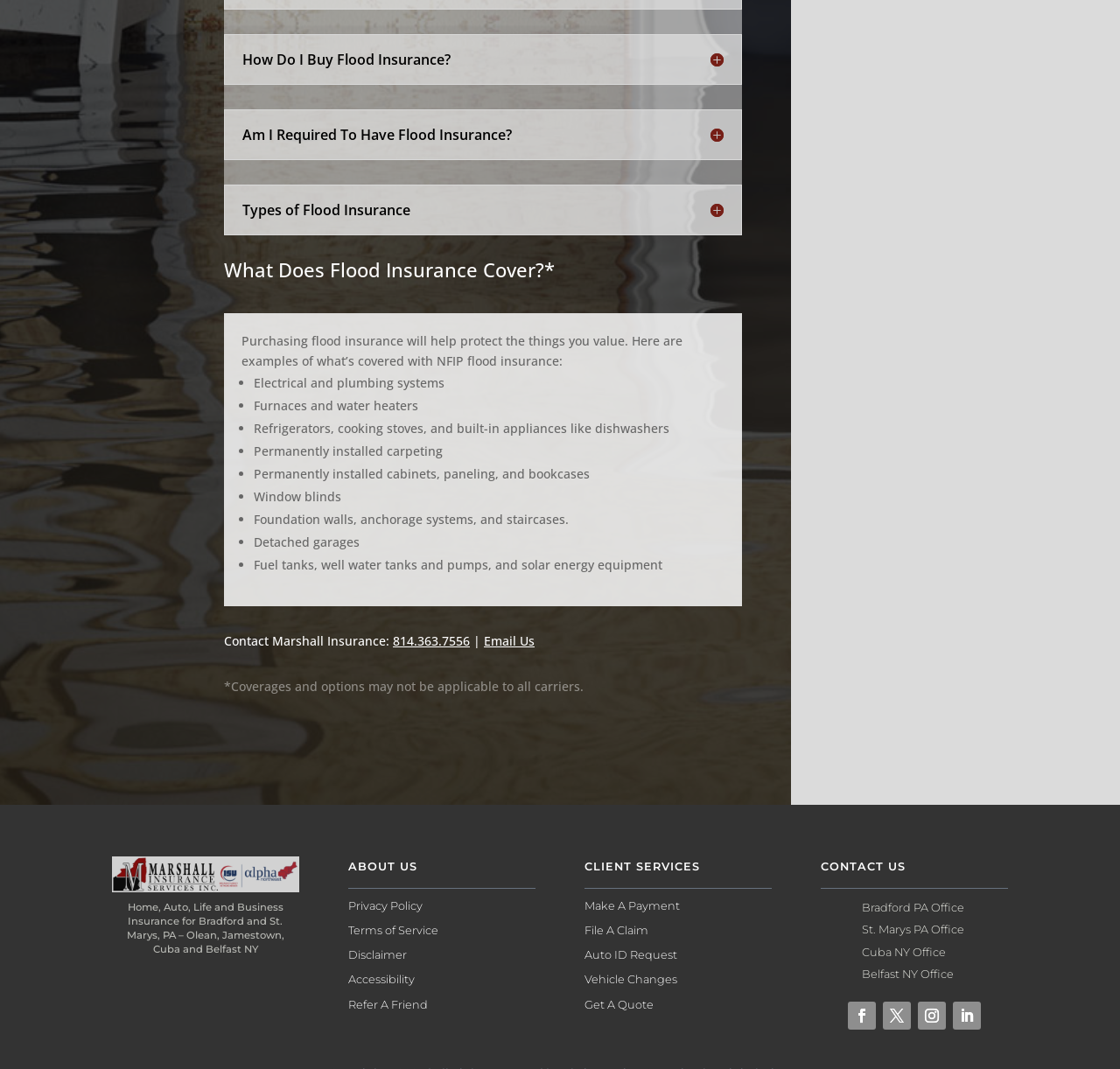Use a single word or phrase to answer this question: 
What type of insurance is discussed on this webpage?

Flood insurance